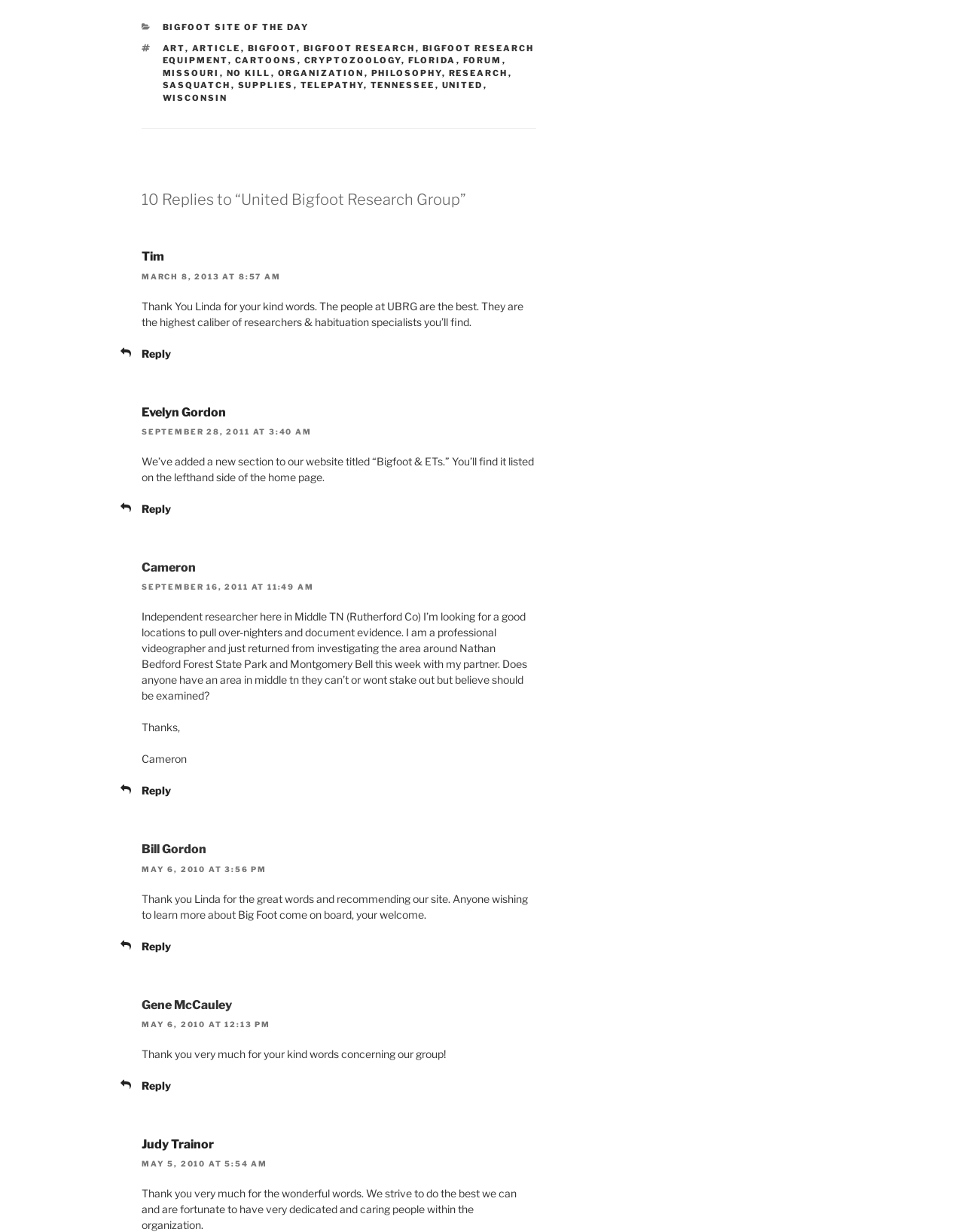Identify the bounding box coordinates of the region that should be clicked to execute the following instruction: "Reply to Evelyn Gordon".

[0.147, 0.408, 0.177, 0.418]